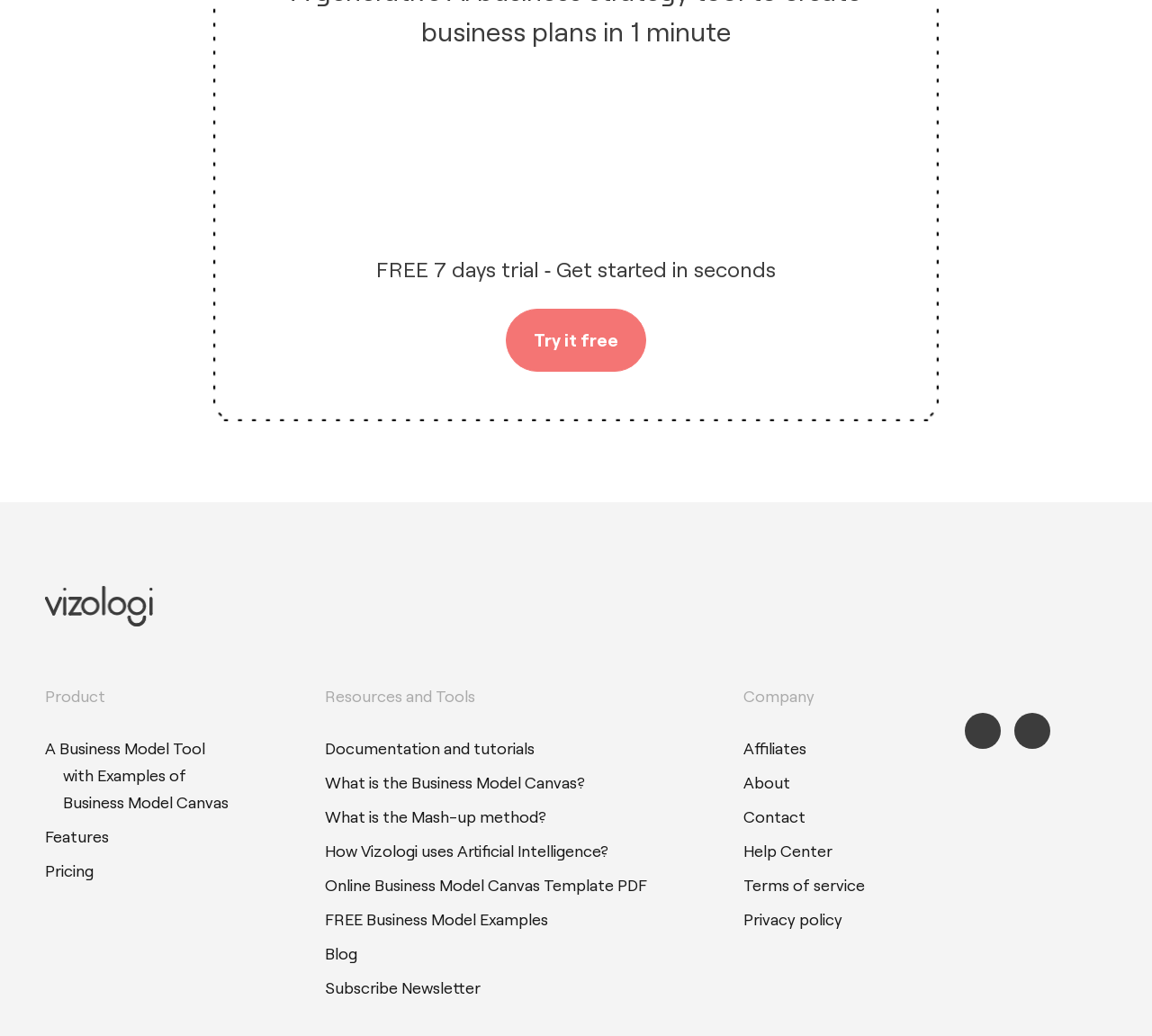Analyze the image and deliver a detailed answer to the question: How many days is the free trial?

The number of days for the free trial can be found in the static text element with the bounding box coordinates [0.326, 0.247, 0.674, 0.272], which is 'FREE 7 days trial ‐ Get started in seconds'.